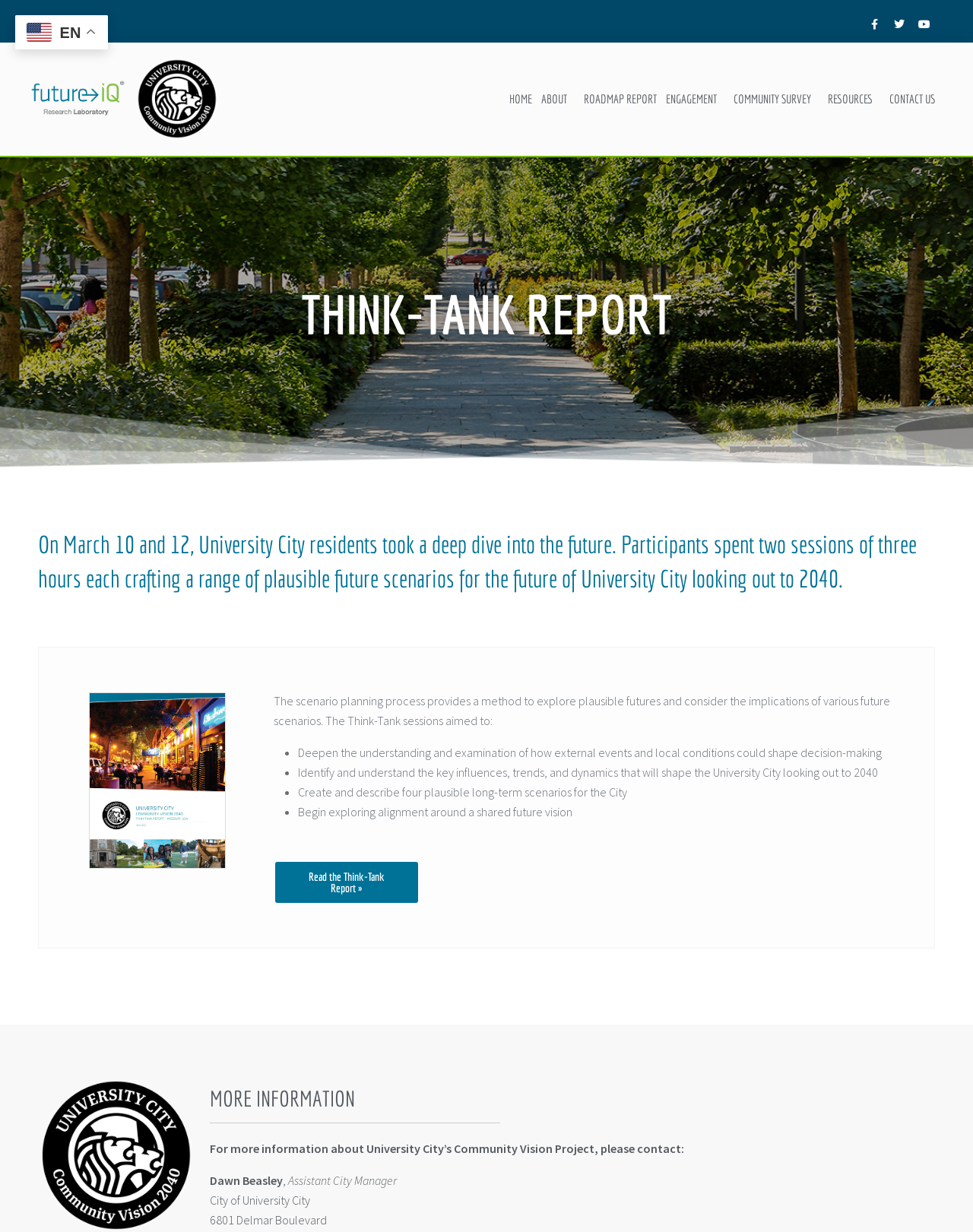Ascertain the bounding box coordinates for the UI element detailed here: "Contact Us". The coordinates should be provided as [left, top, right, bottom] with each value being a float between 0 and 1.

[0.909, 0.067, 0.966, 0.094]